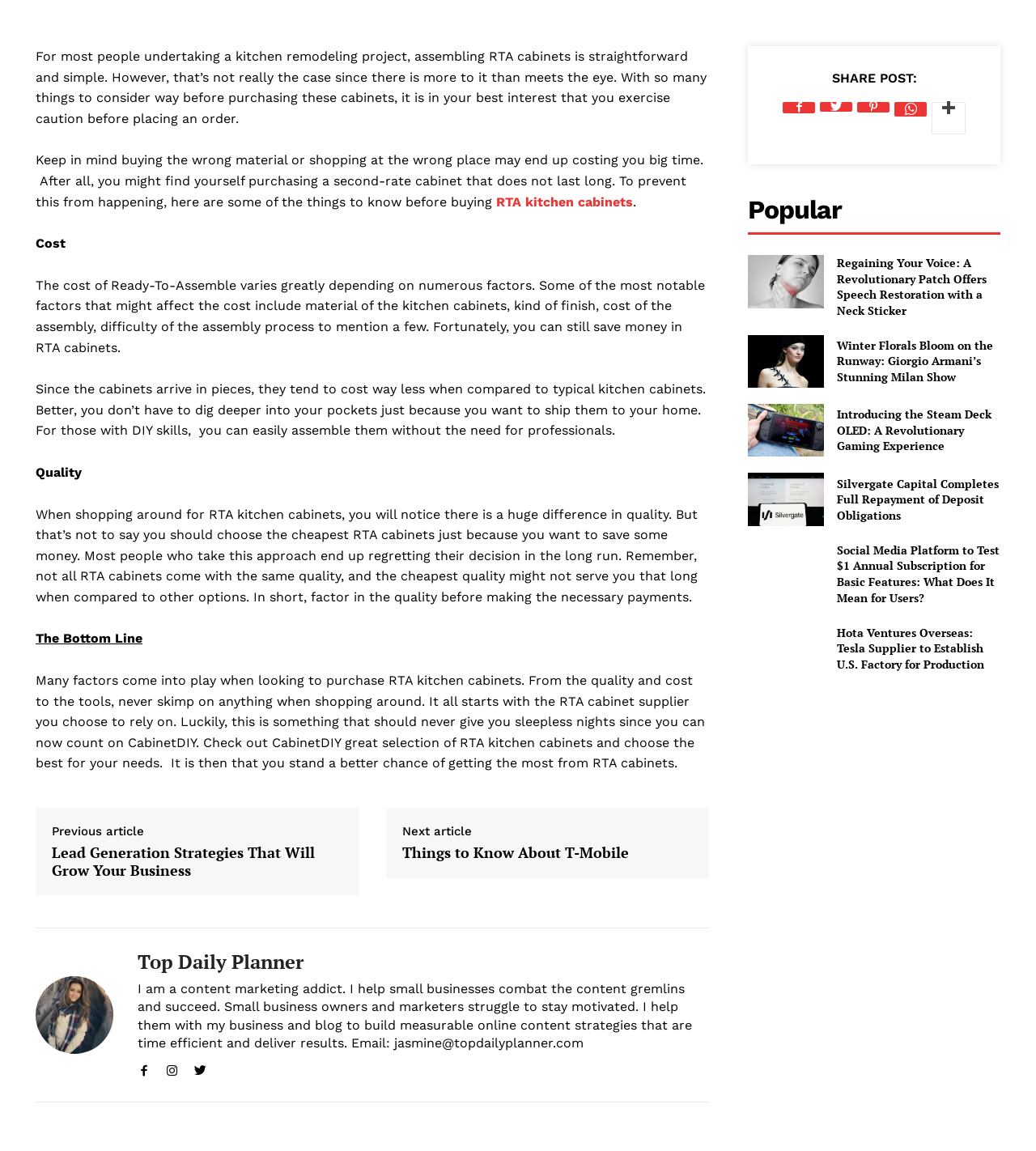Who is the author of this article?
Ensure your answer is thorough and detailed.

The author of this article is Jasmine, who is a content marketing expert and blogger, as evident from the text at the bottom of the webpage that mentions her name and email address.